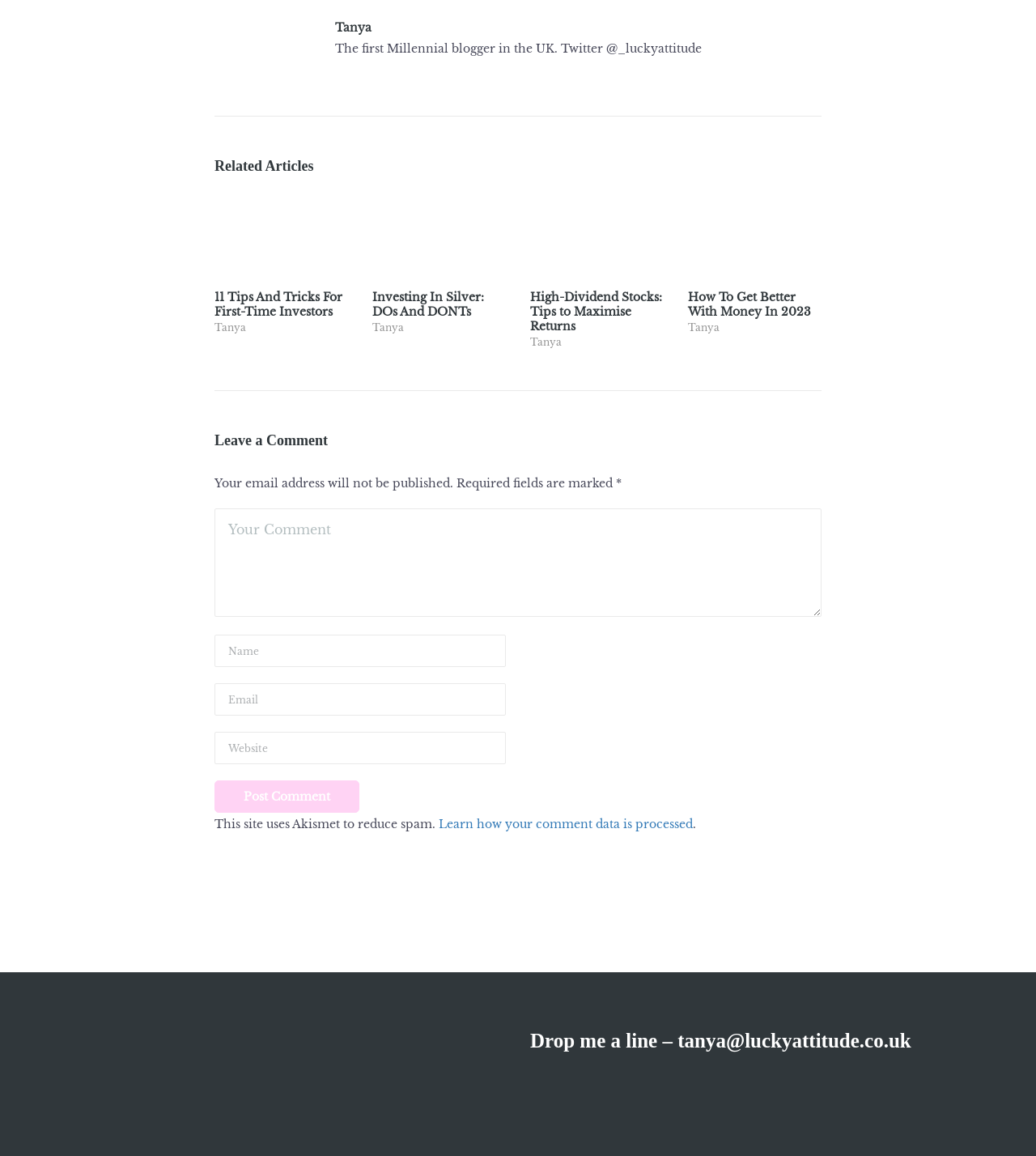Based on the provided description, "name="submit" value="Post Comment"", find the bounding box of the corresponding UI element in the screenshot.

[0.208, 0.676, 0.346, 0.702]